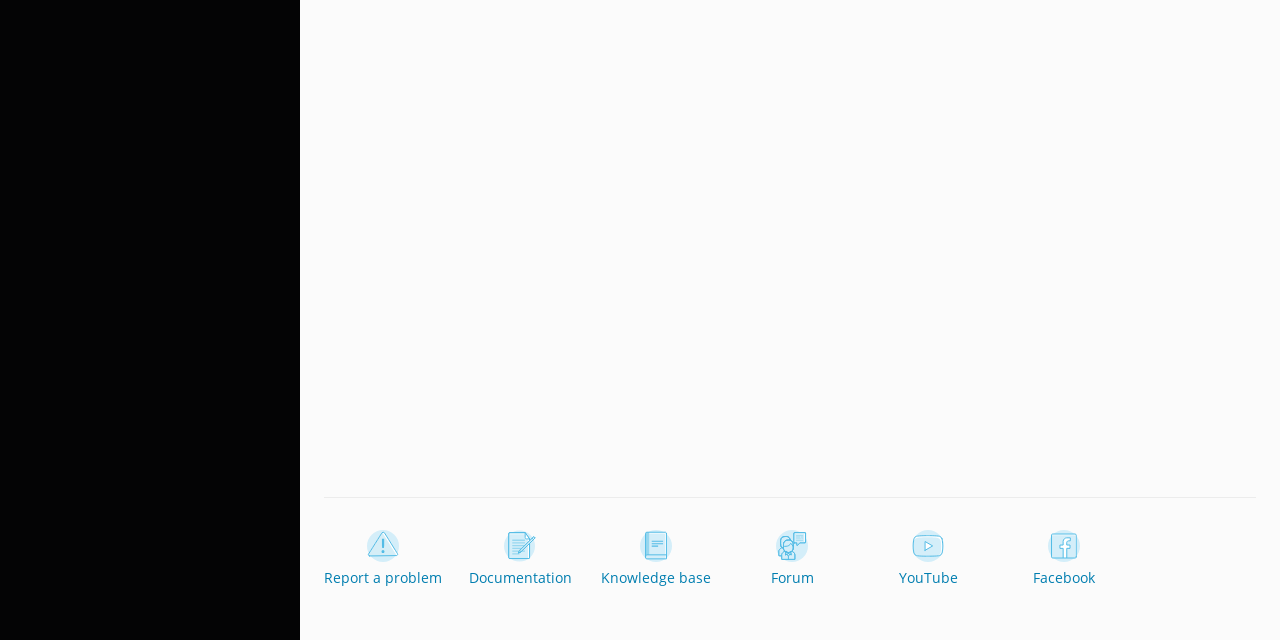Predict the bounding box for the UI component with the following description: "Report a problem".

[0.253, 0.828, 0.345, 0.919]